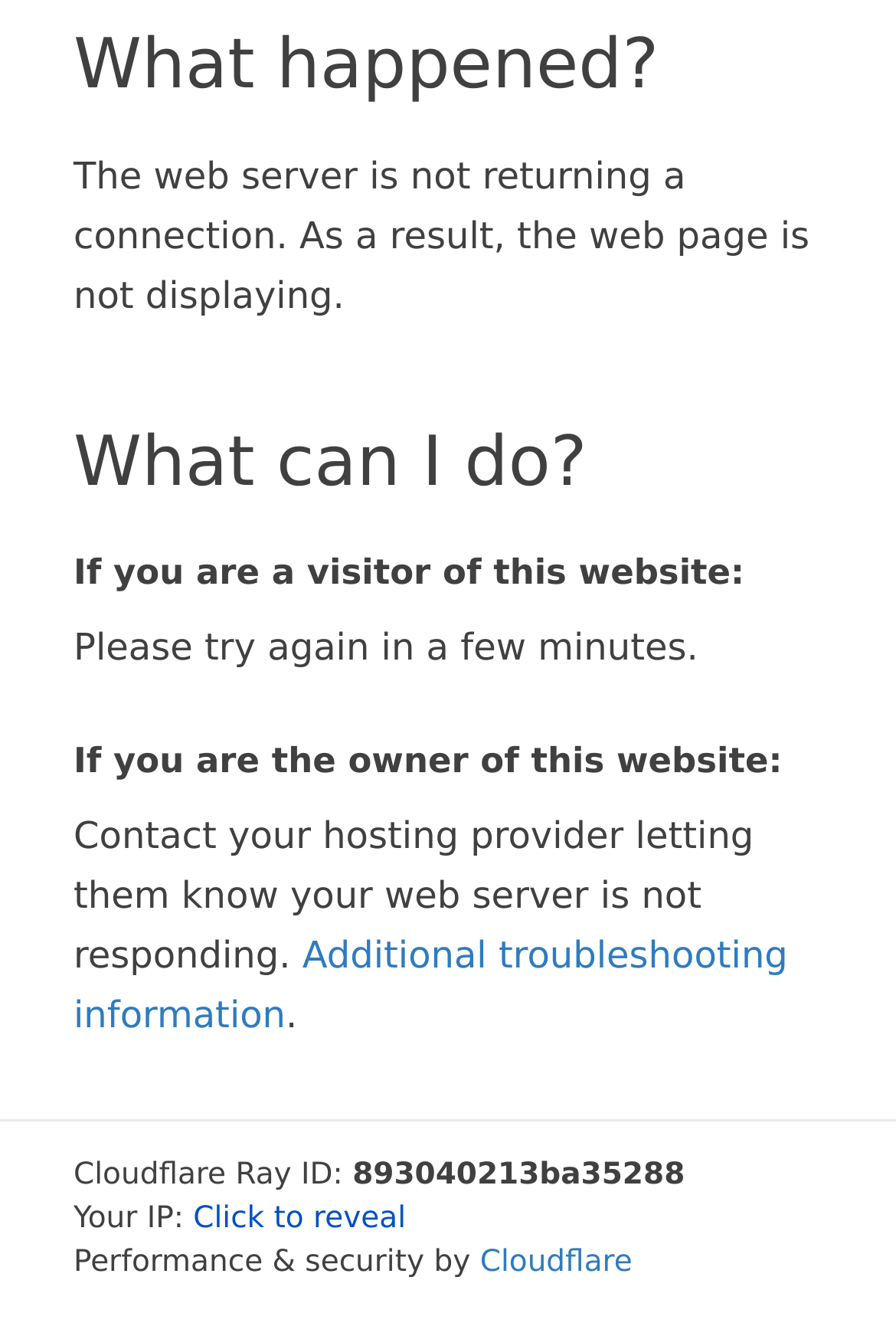What is the ID of the Cloudflare Ray?
Relying on the image, give a concise answer in one word or a brief phrase.

893040213ba35288